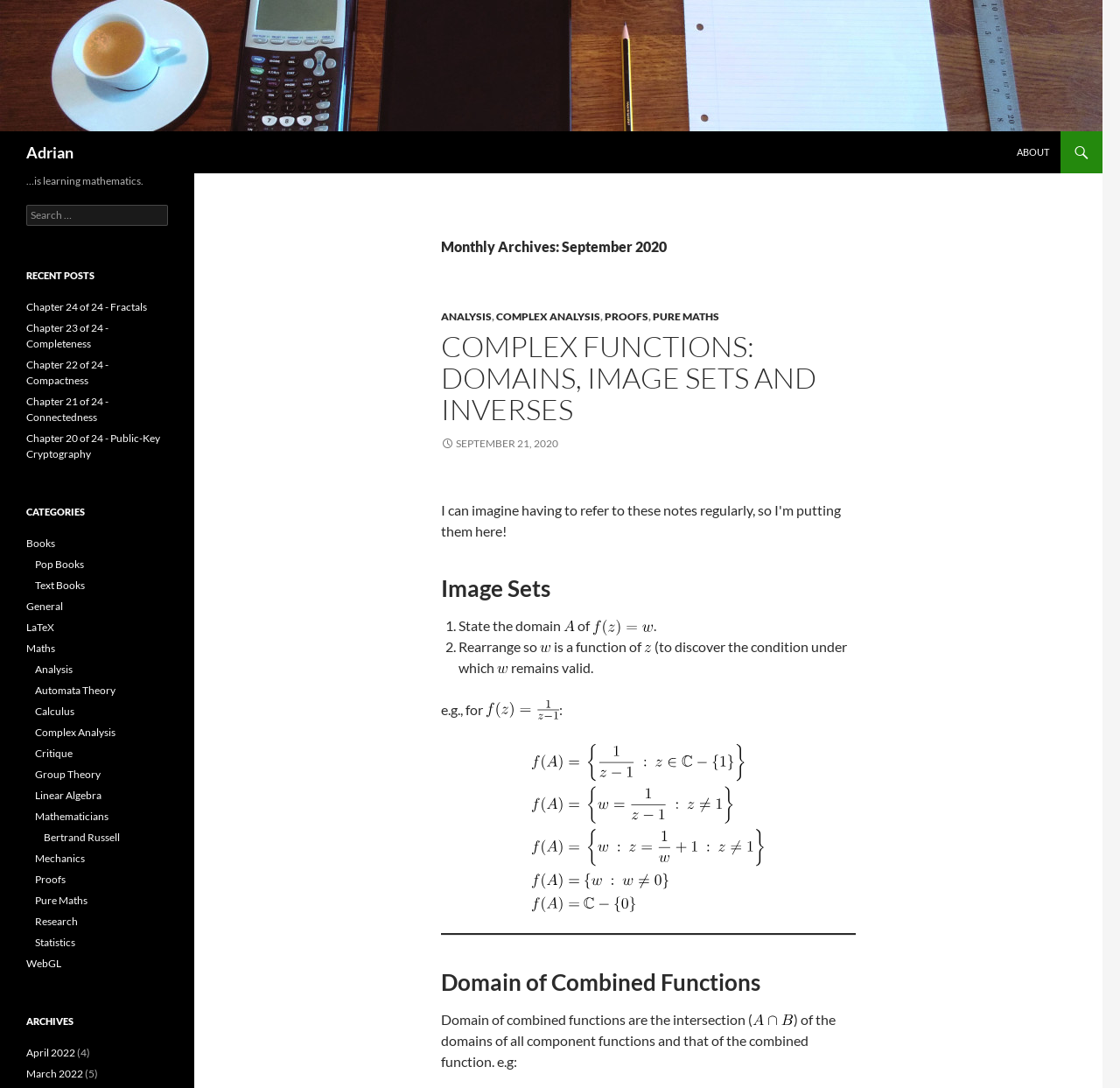Please determine the bounding box coordinates for the element that should be clicked to follow these instructions: "Click on the link to Chapter 24 of 24 - Fractals".

[0.023, 0.276, 0.131, 0.288]